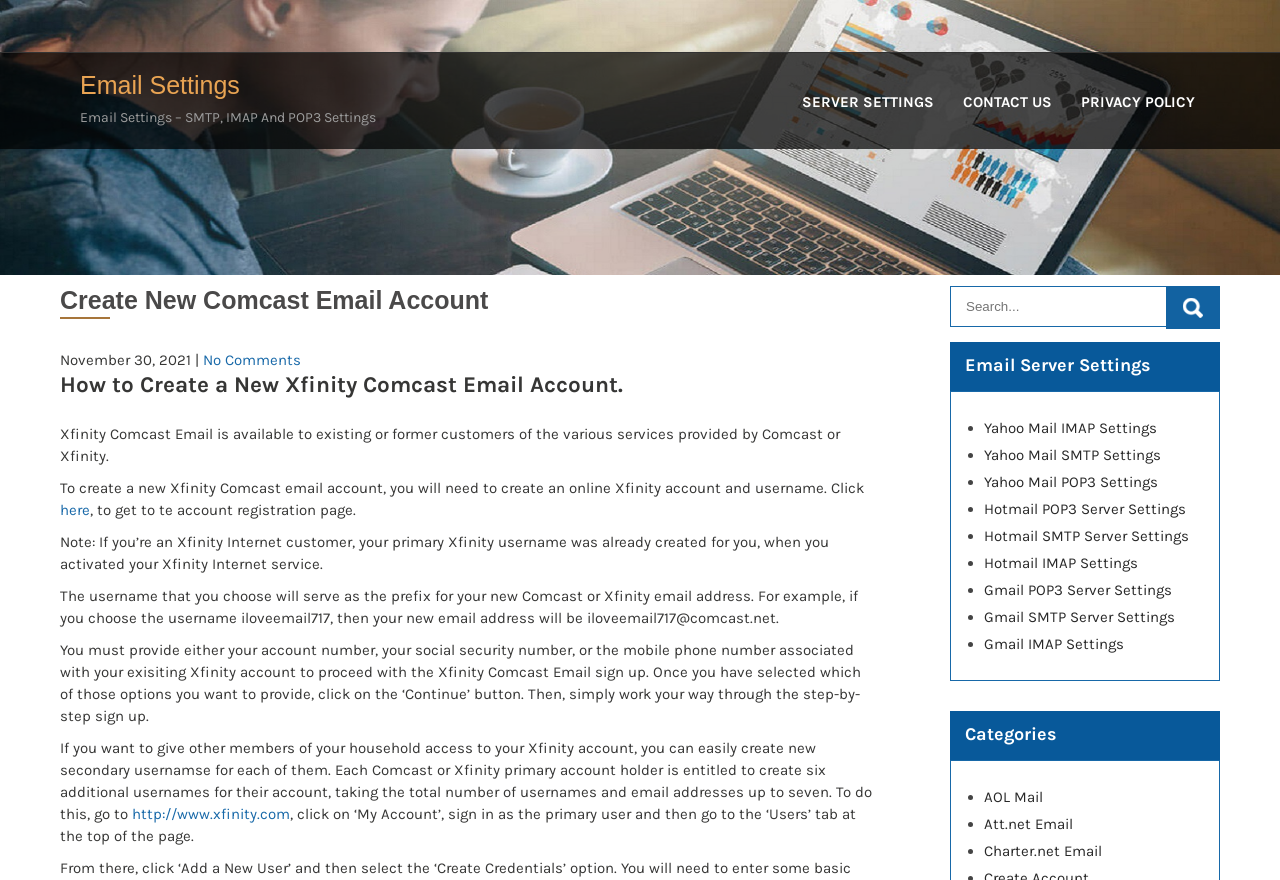Identify the bounding box coordinates for the region to click in order to carry out this instruction: "Visit 'http://www.xfinity.com'". Provide the coordinates using four float numbers between 0 and 1, formatted as [left, top, right, bottom].

[0.103, 0.915, 0.227, 0.935]